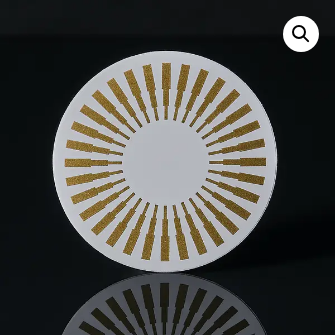Please provide a comprehensive answer to the question based on the screenshot: What is the color of the background?

The caption explicitly states that the golden elements contrast against a clean white background, indicating that the background of the sticker is white.